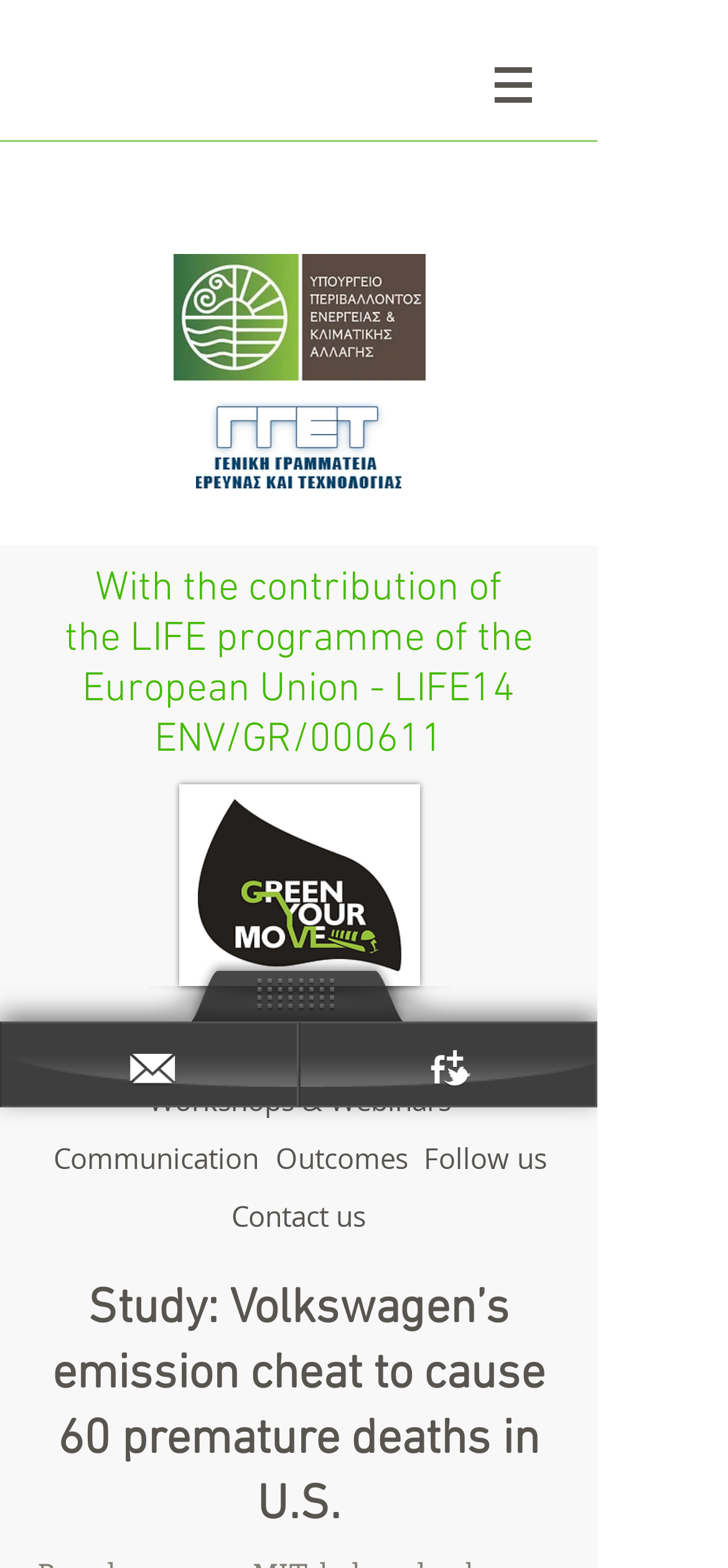How many navigation links are there?
Answer the question with a thorough and detailed explanation.

I counted the number of links under the 'Site' navigation menu, which includes 'Home', 'About', 'Co-Modality', 'Workshops & Webinars', 'Communication', 'Outcomes', 'Follow us', 'Contact us', and two more links.